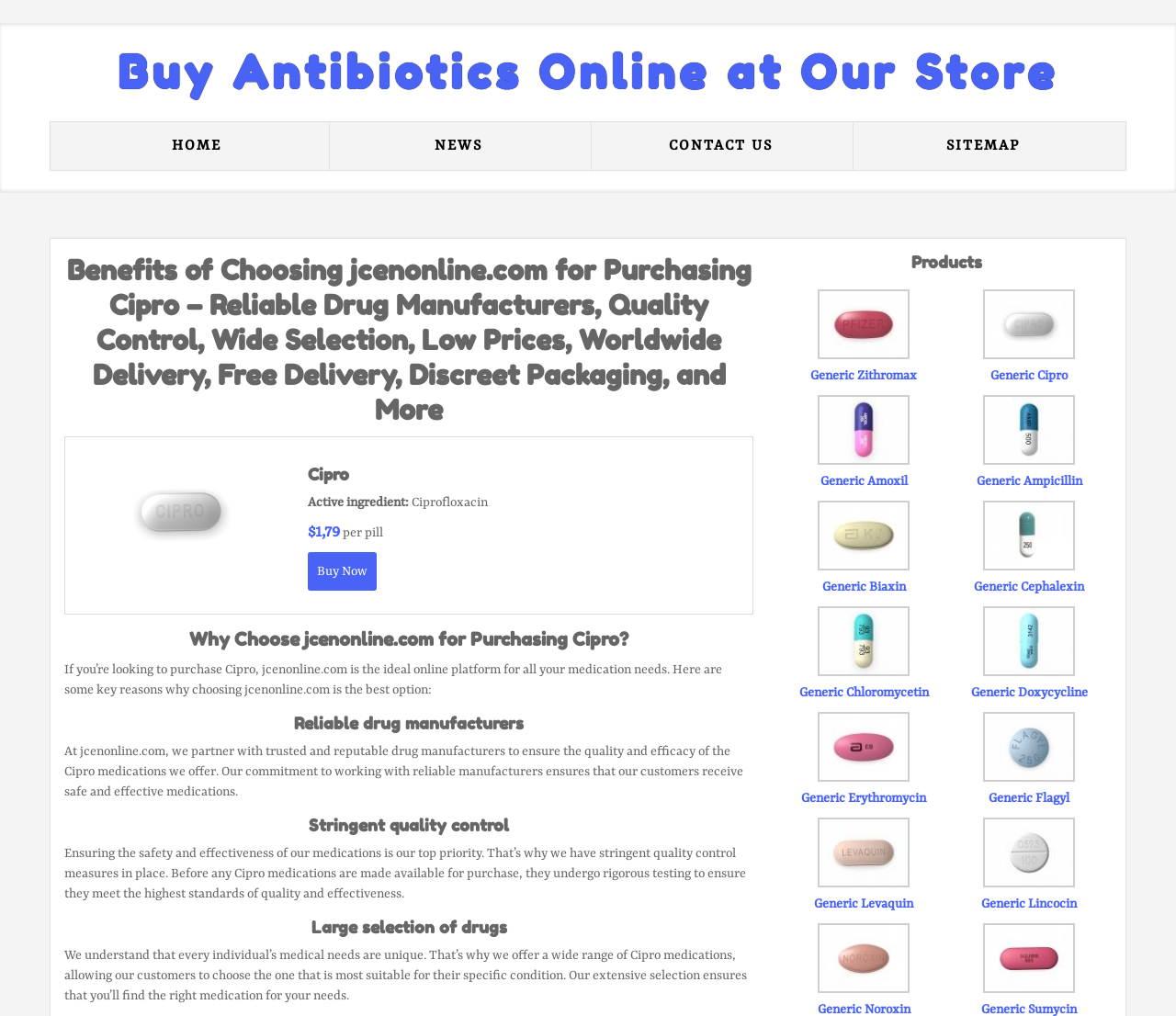Determine the bounding box coordinates of the clickable region to follow the instruction: "Click on Buy Antibiotics Online at Our Store".

[0.1, 0.043, 0.9, 0.099]